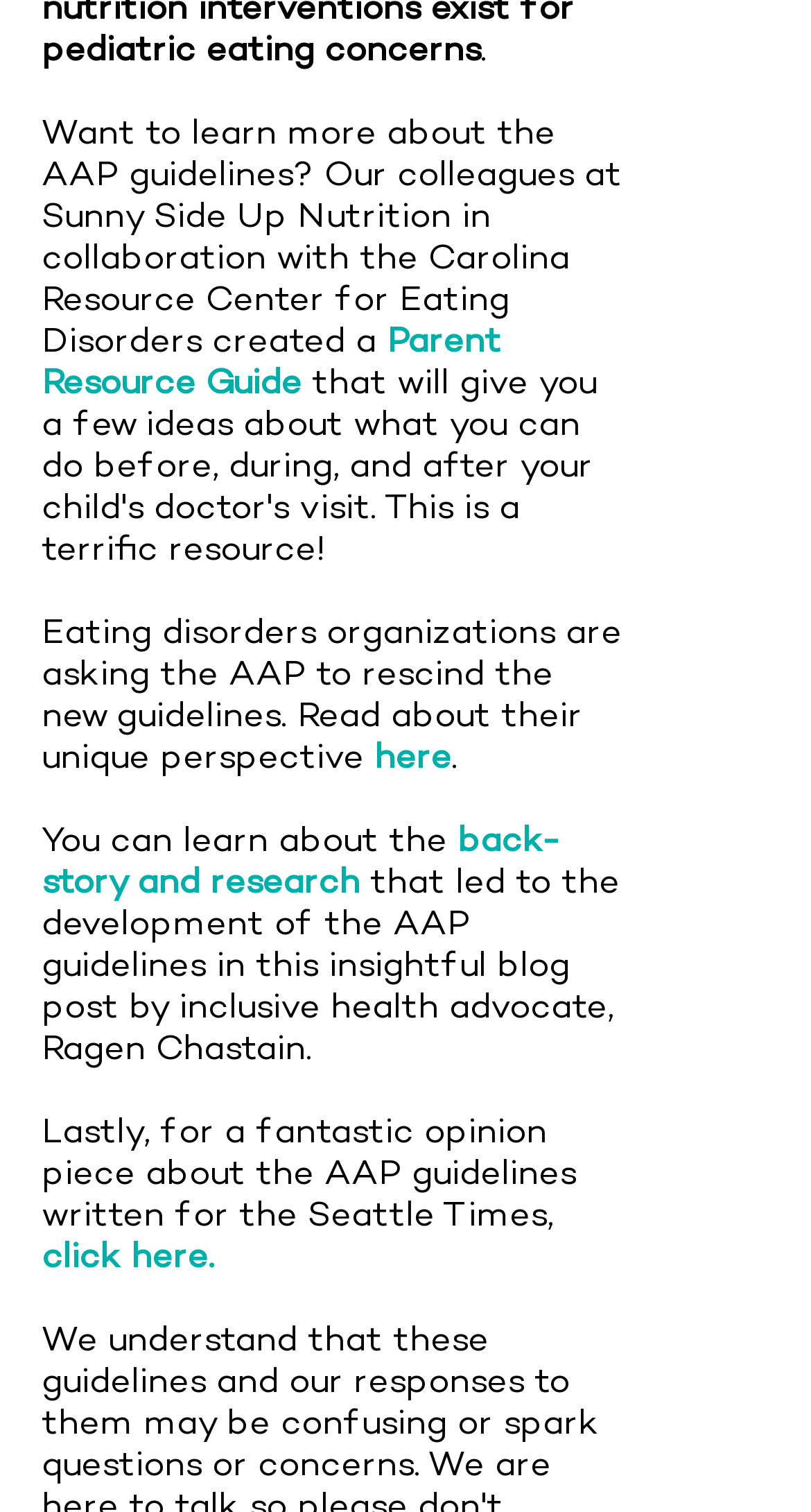From the details in the image, provide a thorough response to the question: Who is the inclusive health advocate mentioned on the webpage?

The webpage mentions 'inclusive health advocate, Ragen Chastain' in the context of a blog post about the back-story and research that led to the development of the AAP guidelines.